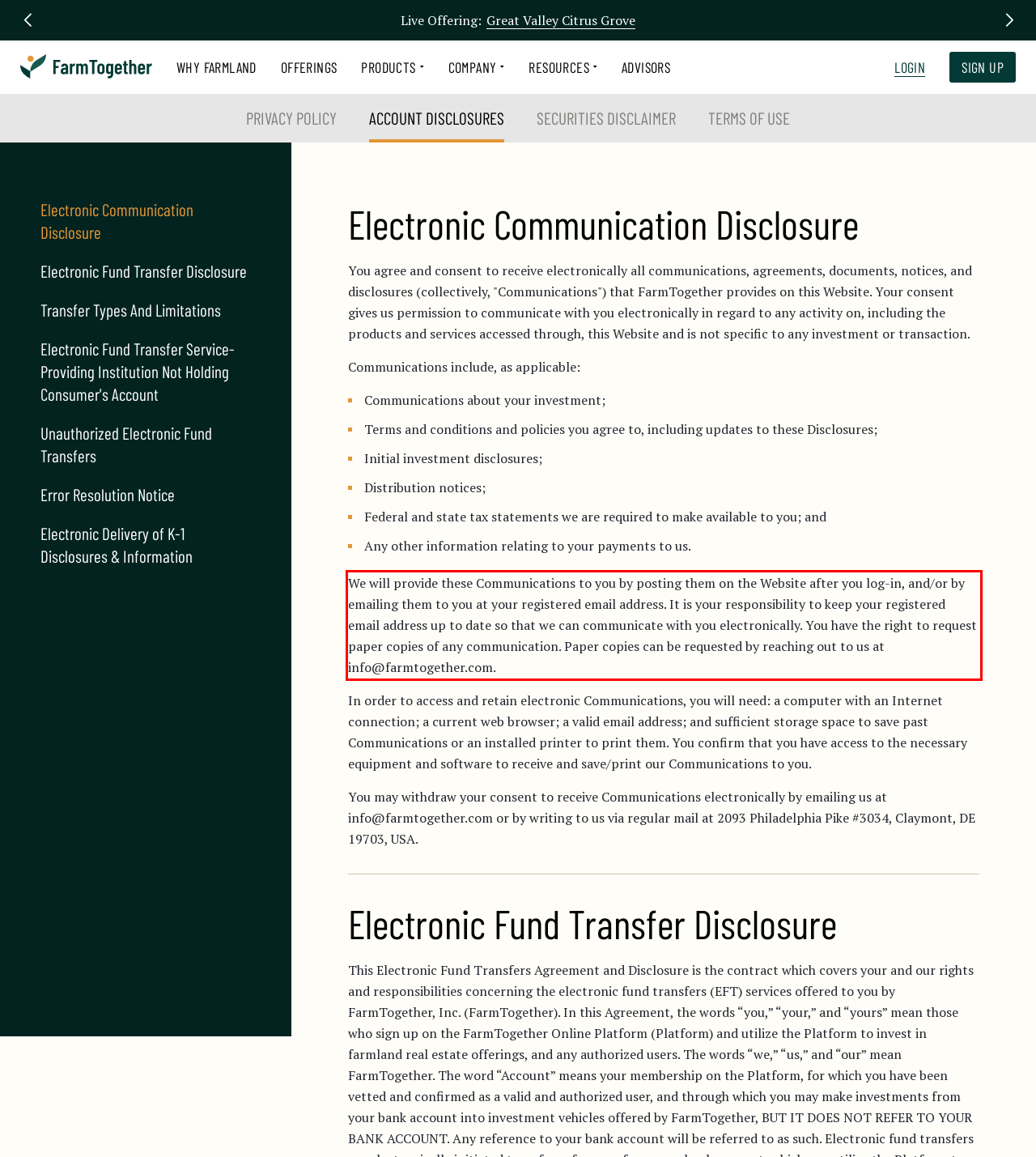Look at the screenshot of the webpage, locate the red rectangle bounding box, and generate the text content that it contains.

We will provide these Communications to you by posting them on the Website after you log-in, and/or by emailing them to you at your registered email address. It is your responsibility to keep your registered email address up to date so that we can communicate with you electronically. You have the right to request paper copies of any communication. Paper copies can be requested by reaching out to us at info@farmtogether.com.